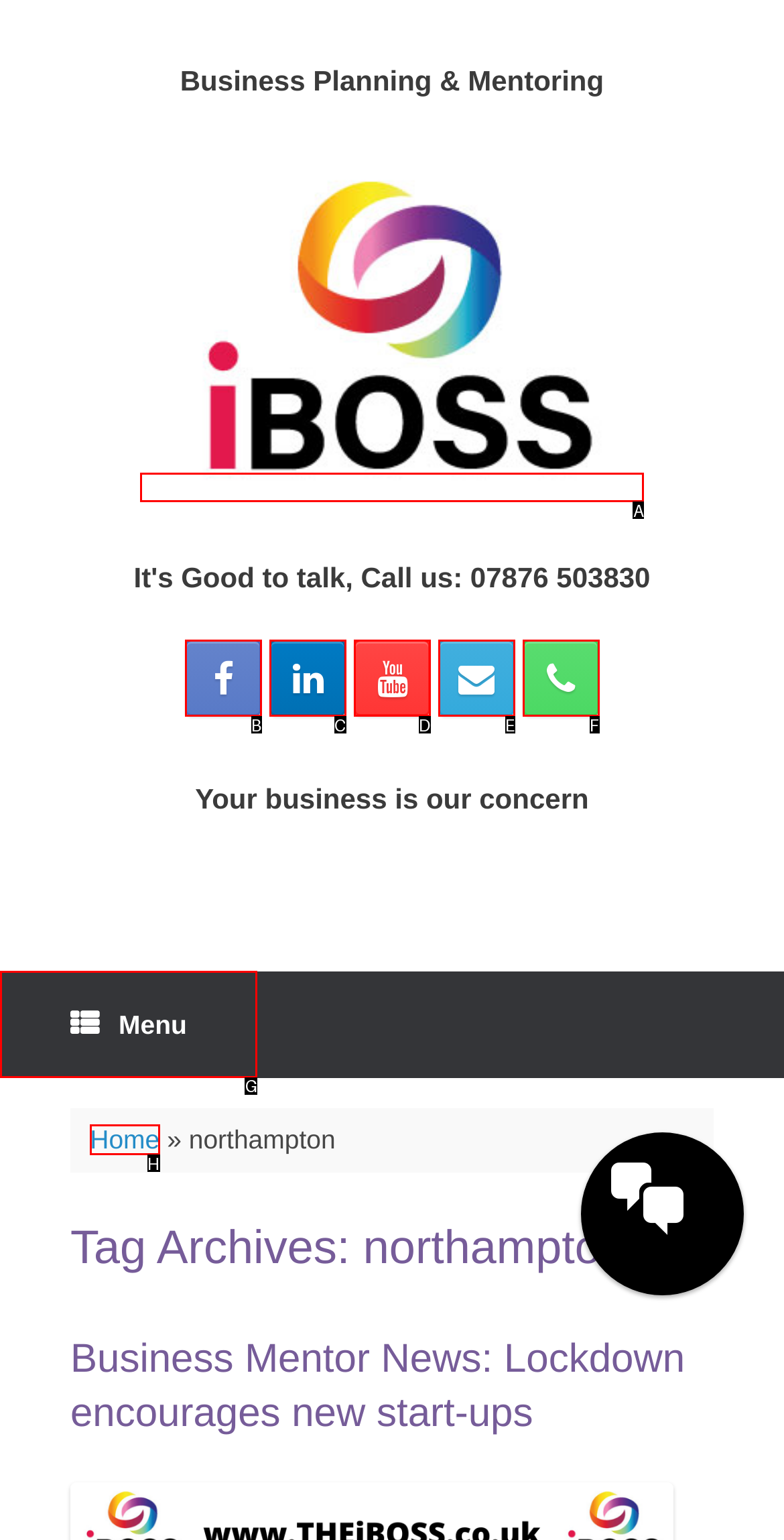Identify the correct UI element to click for this instruction: Click on the iBOSS Business Advice Northamptonshire link
Respond with the appropriate option's letter from the provided choices directly.

A